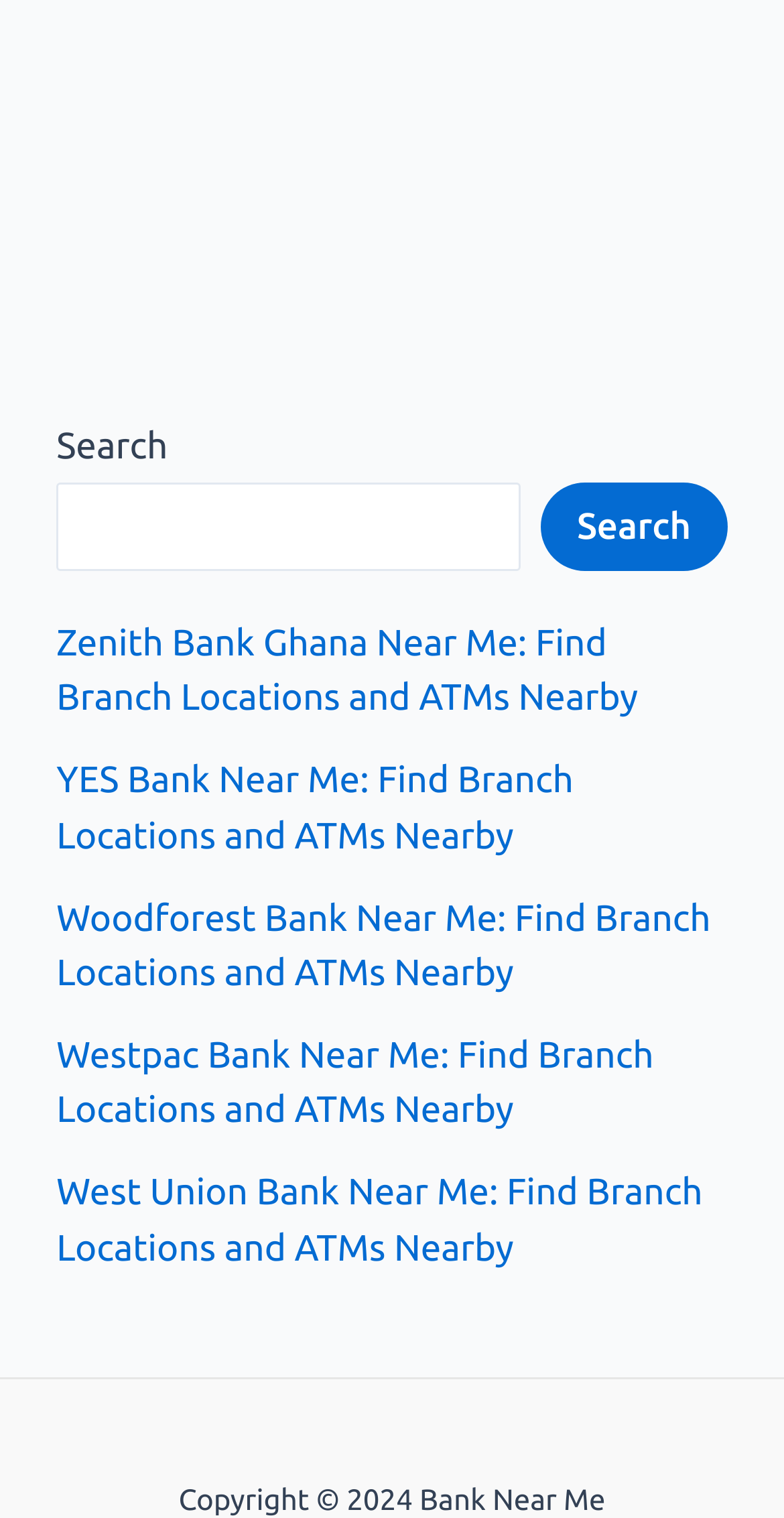Based on the image, provide a detailed and complete answer to the question: 
What is the copyright year of the webpage?

At the bottom of the webpage, there is a static text element with the copyright information, which includes the year 2024. This indicates that the webpage's content is copyrighted until 2024.